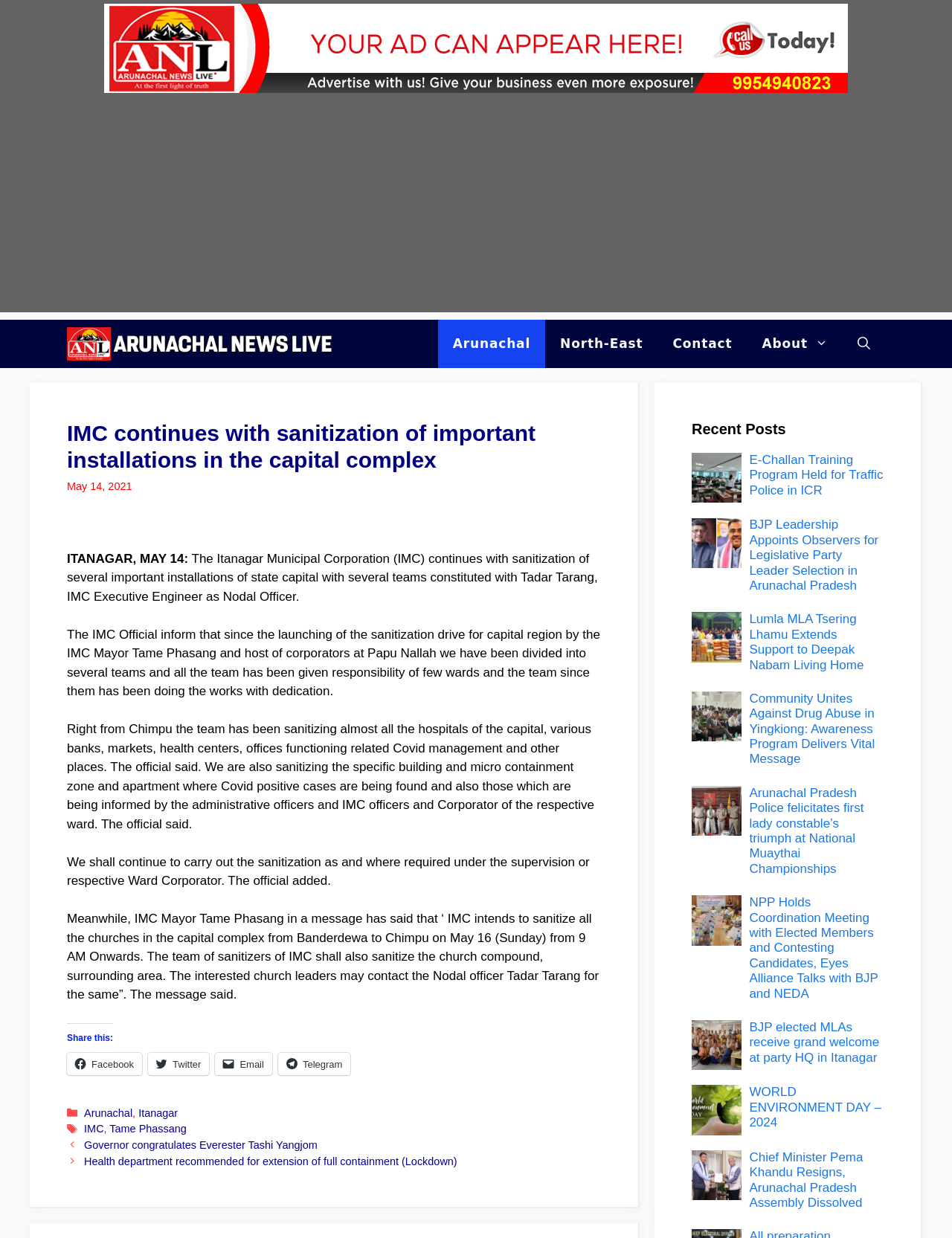Provide the bounding box coordinates of the HTML element this sentence describes: "WORLD ENVIRONMENT DAY – 2024".

[0.787, 0.876, 0.926, 0.912]